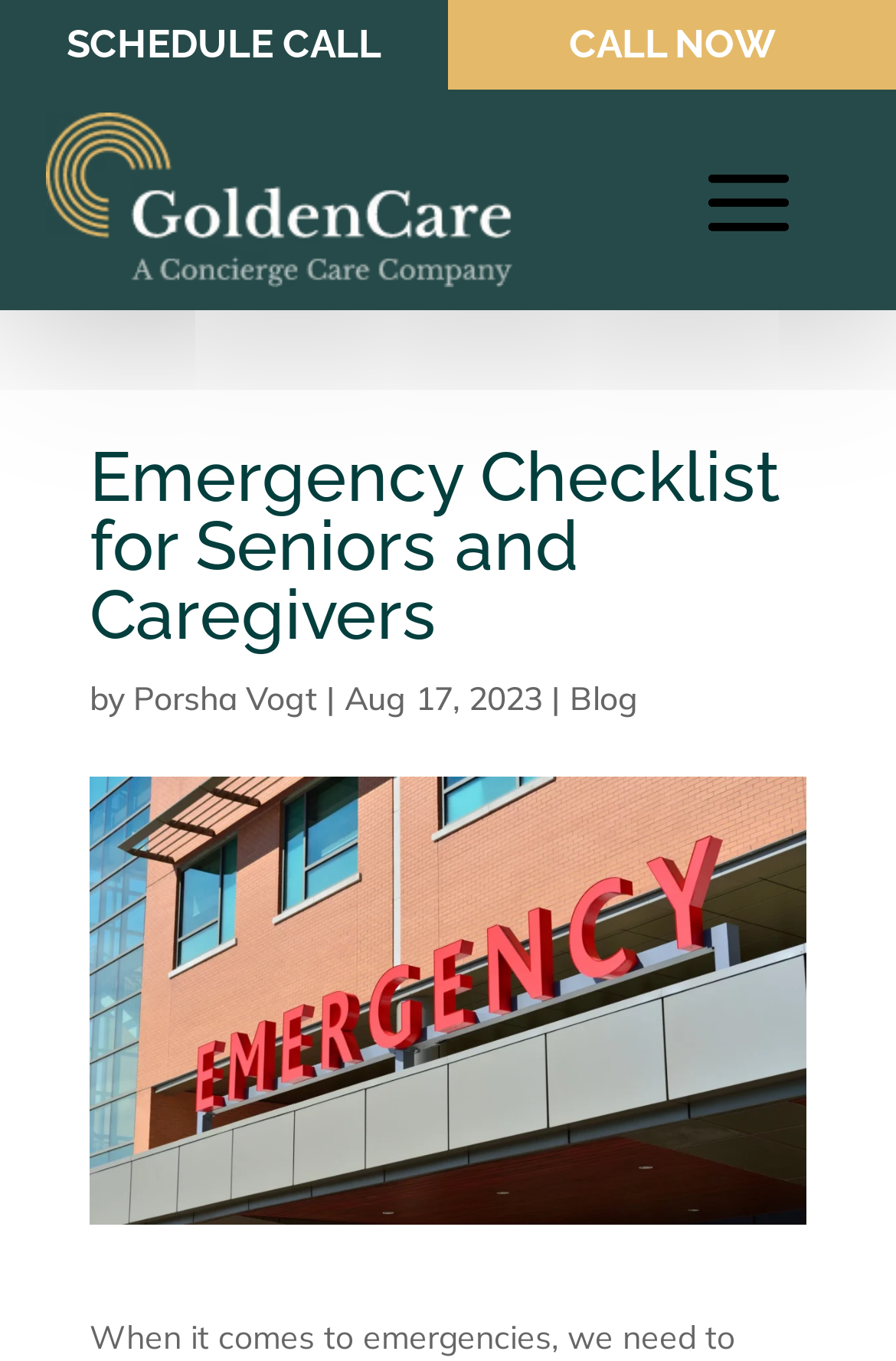Give a detailed overview of the webpage's appearance and contents.

The webpage is about an emergency checklist for seniors and caregivers. At the top, there are two prominent call-to-action links, "SCHEDULE CALL" and "CALL NOW", positioned side by side, taking up almost the entire width of the page. 

Below these links, there is a logo for "San Diego Home Care" accompanied by a link with the same text. The logo is positioned to the left, with the link text to its right. 

Further down, there is a prominent heading that reads "Emergency Checklist for Seniors and Caregivers", which spans almost the entire width of the page. 

Below the heading, there is a byline that reads "by Porsha Vogt | Aug 17, 2023", with the author's name and date of publication positioned to the right of the "by" text. To the right of the byline, there is a link to the "Blog" section.